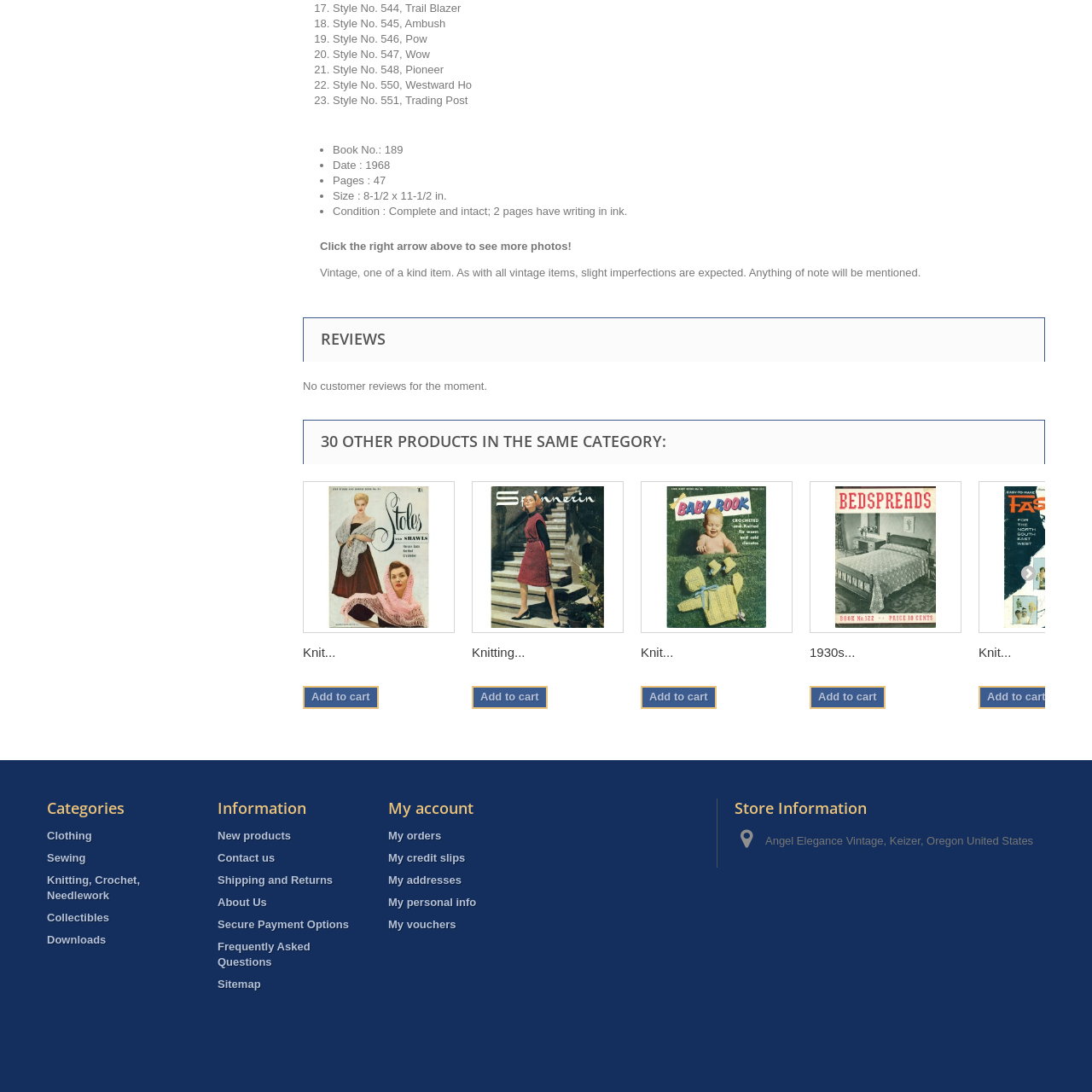Offer a comprehensive description of the image enclosed by the red box.

This image features the cover of a knitting and crochet pattern book titled "Knit Crochet Hairpin Lace Patterns," highlighted for its unique designs and instructions. The design likely appeals to enthusiasts of knitting and crocheting, offering creative insights into hairpin lace techniques. Accompanying the image is a description of the book's details including its vintage nature, hinting at the charm and craftsmanship associated with older pattern books. This classic piece is part of a curated selection showcasing various knitting and crochet items, inviting crafters to explore different patterns and styles.